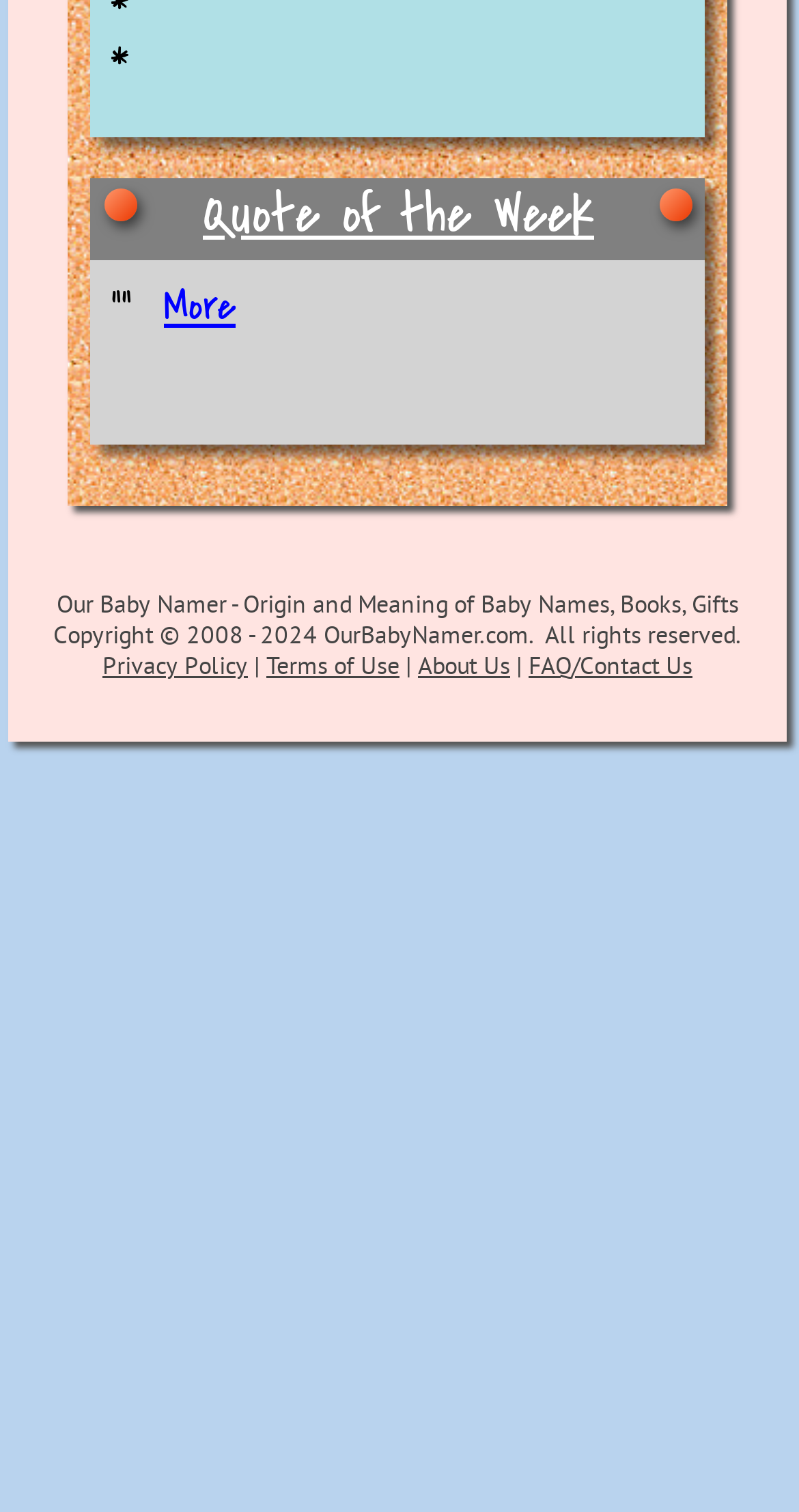Kindly determine the bounding box coordinates of the area that needs to be clicked to fulfill this instruction: "Visit the page for the top USB cassette capture software deals".

None